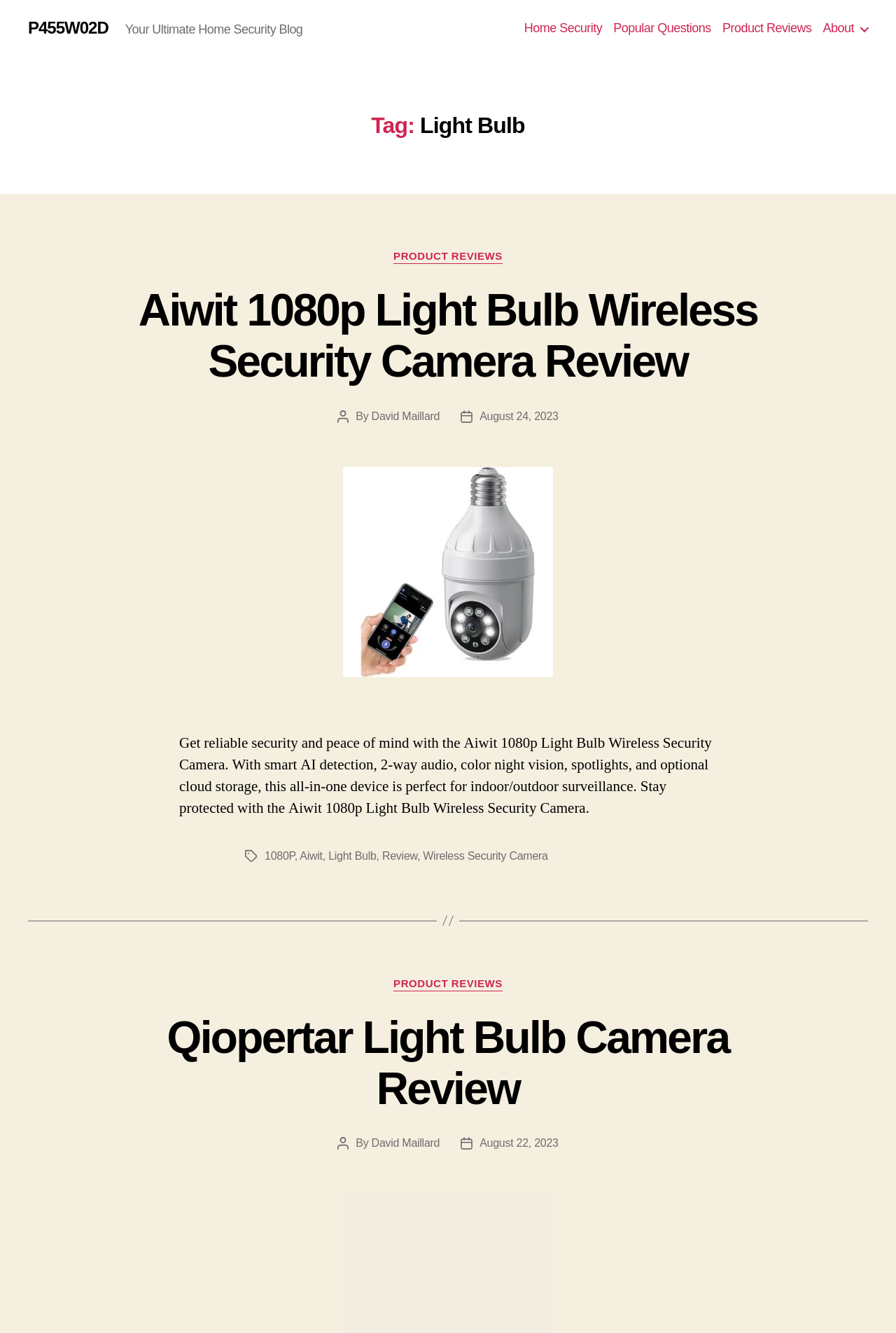Answer the question below with a single word or a brief phrase: 
What is the name of the product reviewed in the first article?

Aiwit 1080p Light Bulb Wireless Security Camera